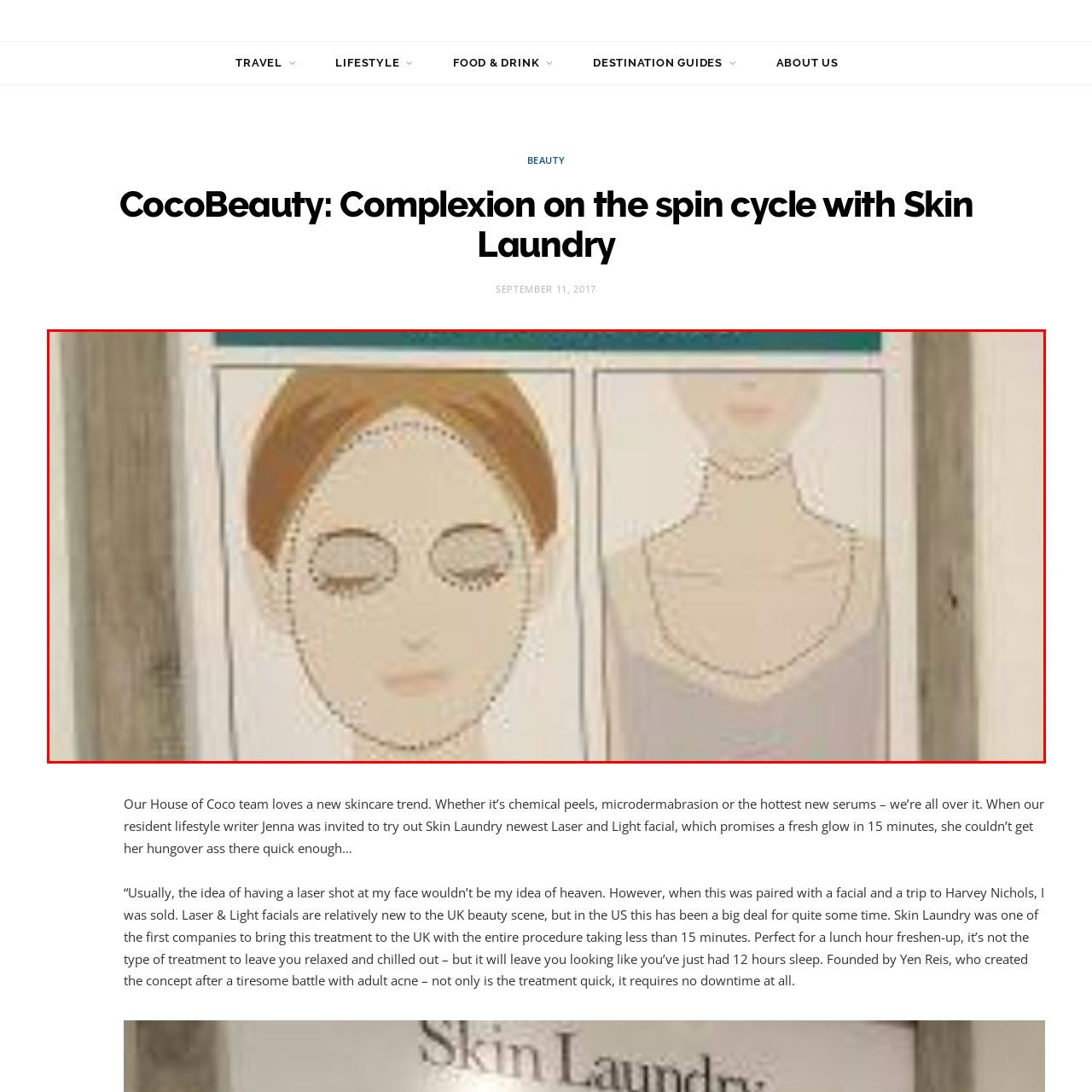Examine the red-bounded region in the image and describe it in detail.

The image depicts a visual guide illustrating a skincare treatment, specifically focusing on facial and neck areas. On the left, a serene figure with closed eyes represents the facial treatment, while the right side highlights the neck area, emphasizing areas to be included in the procedure. Both illustrations feature dashed outlines that indicate target zones for the application of skincare products or techniques, suggesting the precision involved in the treatment process. The overall aesthetic is clean and instructional, aimed at informing viewers about the areas of focus during the skincare routine.